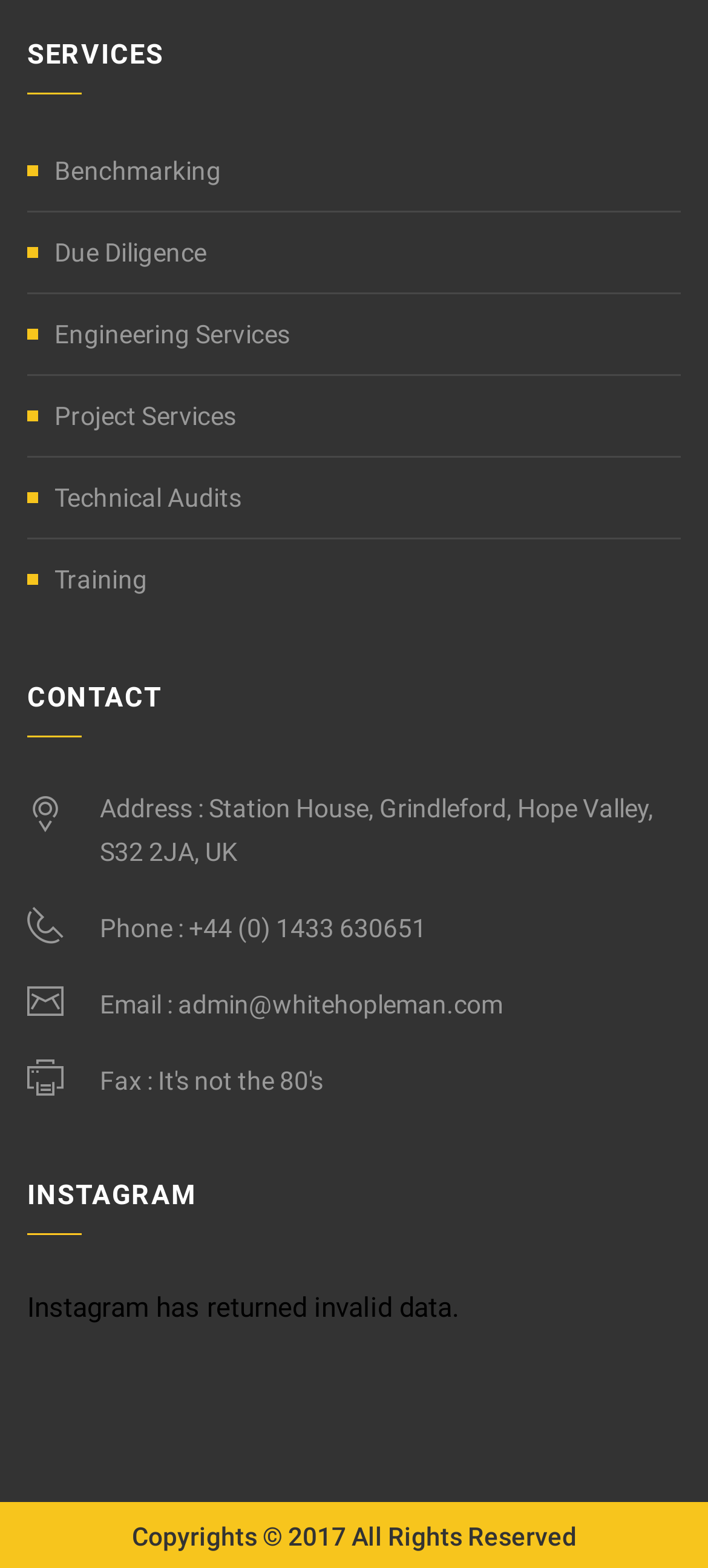Could you highlight the region that needs to be clicked to execute the instruction: "Check Instagram"?

[0.038, 0.824, 0.649, 0.845]